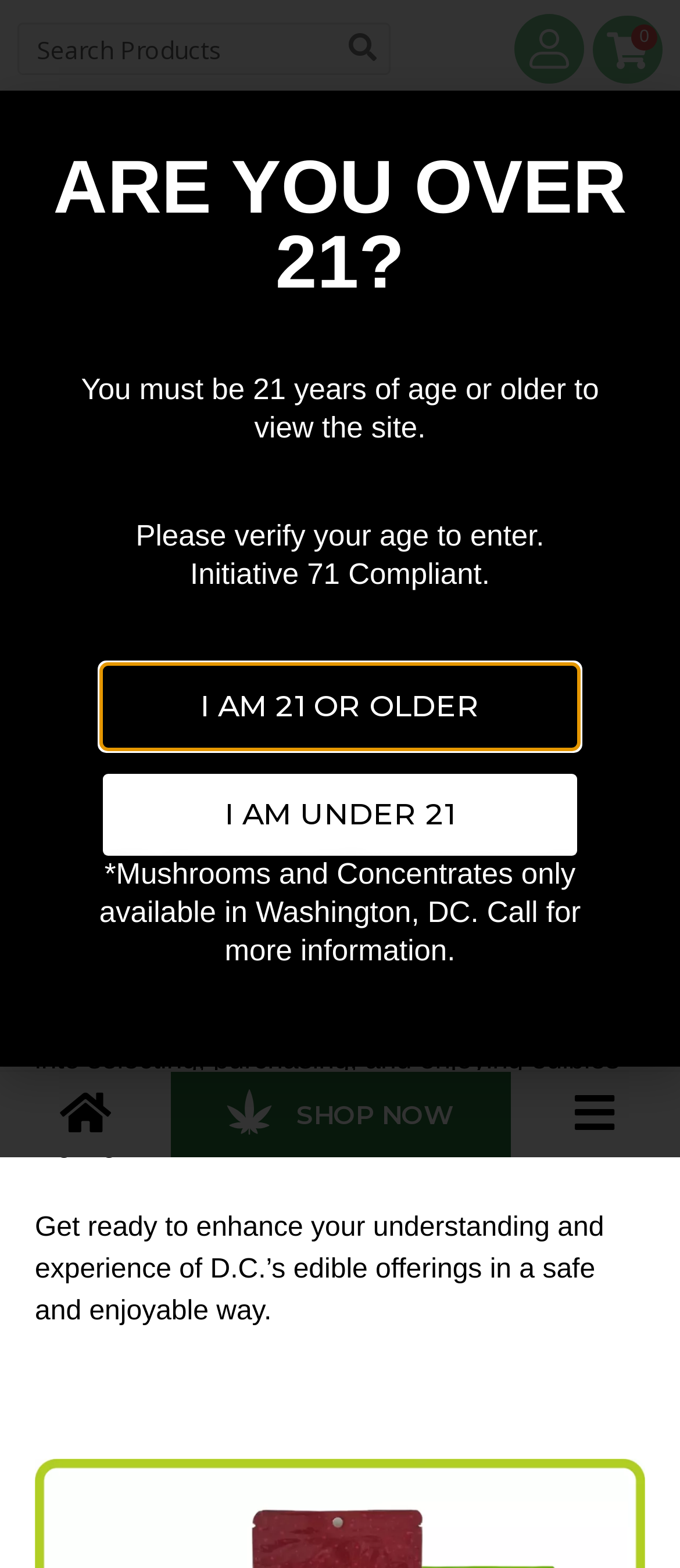Locate the bounding box coordinates of the clickable part needed for the task: "Verify your age".

[0.151, 0.424, 0.849, 0.476]